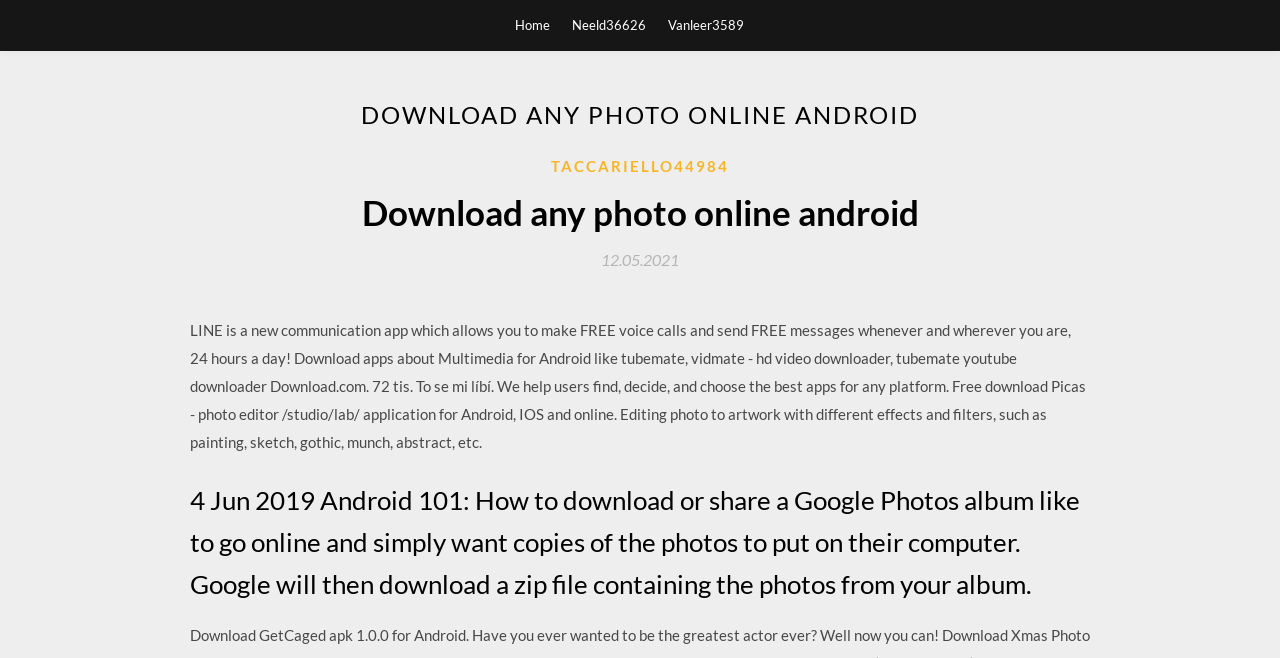Can you find and generate the webpage's heading?

DOWNLOAD ANY PHOTO ONLINE ANDROID